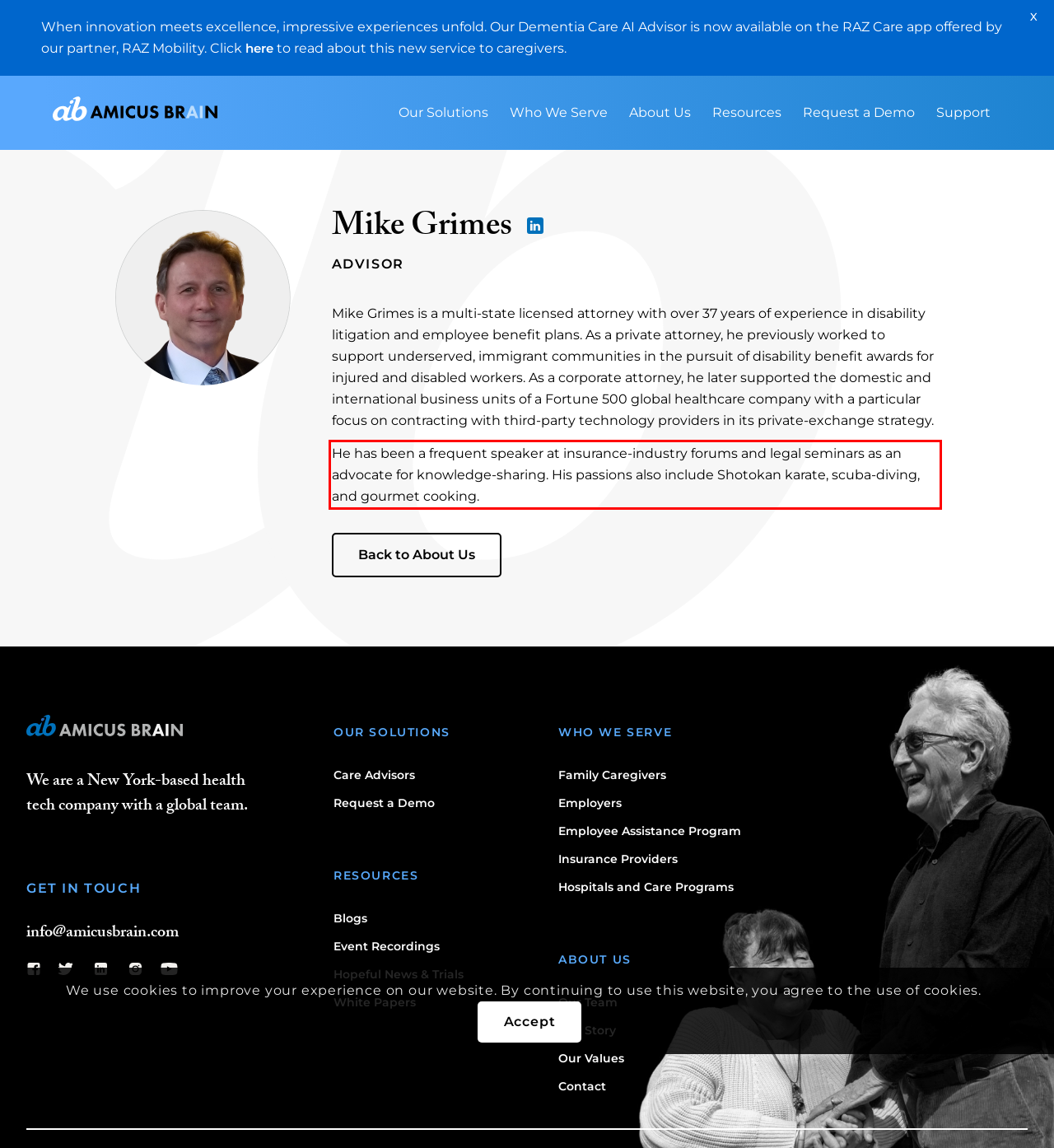Please examine the webpage screenshot and extract the text within the red bounding box using OCR.

He has been a frequent speaker at insurance-industry forums and legal seminars as an advocate for knowledge-sharing. His passions also include Shotokan karate, scuba-diving, and gourmet cooking.